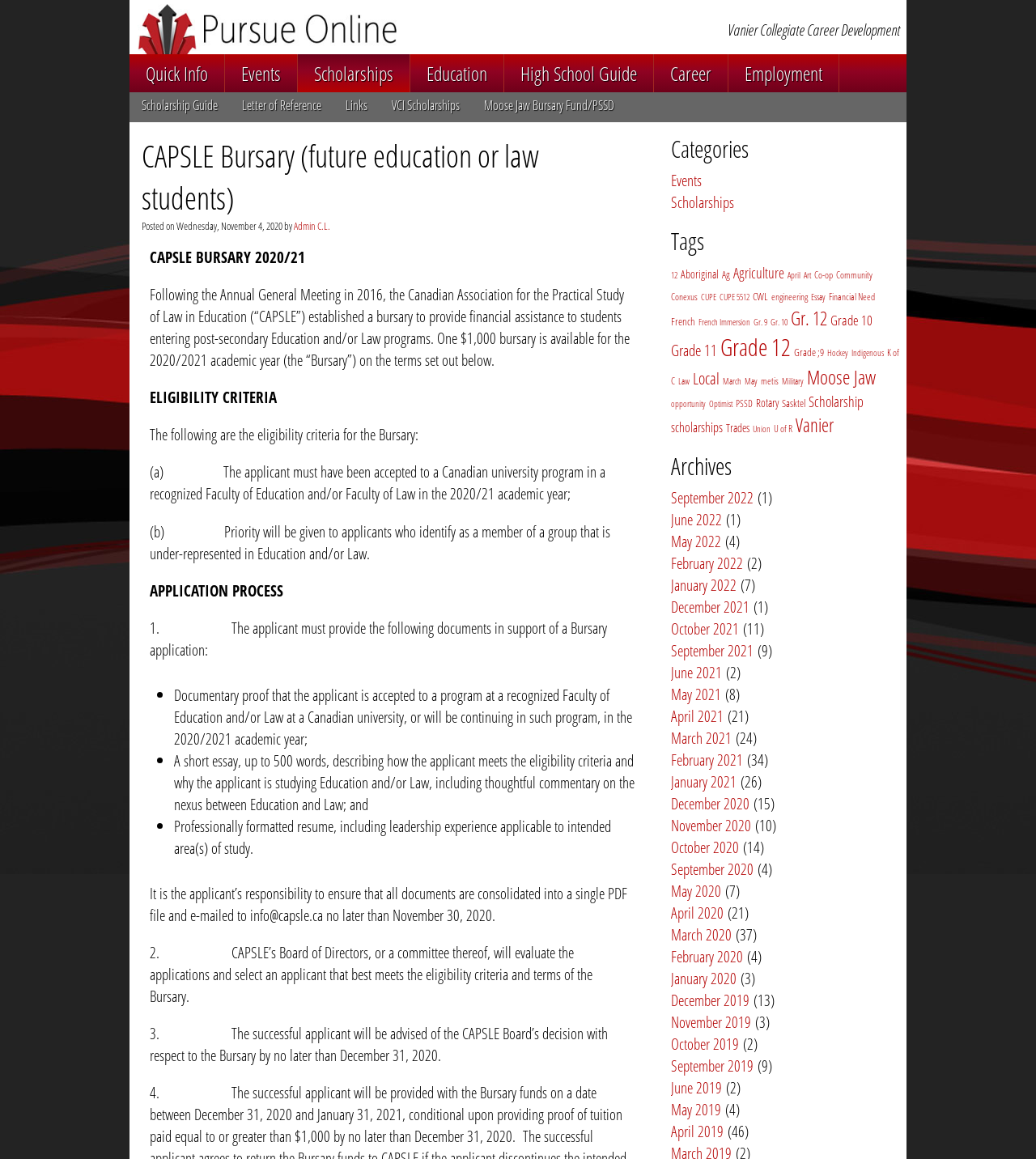What is the name of the bursary?
Look at the webpage screenshot and answer the question with a detailed explanation.

The name of the bursary is mentioned in the heading 'CAPSLE Bursary (future education or law students)' and also in the text 'CAPSLE BURSARY 2020/21'.